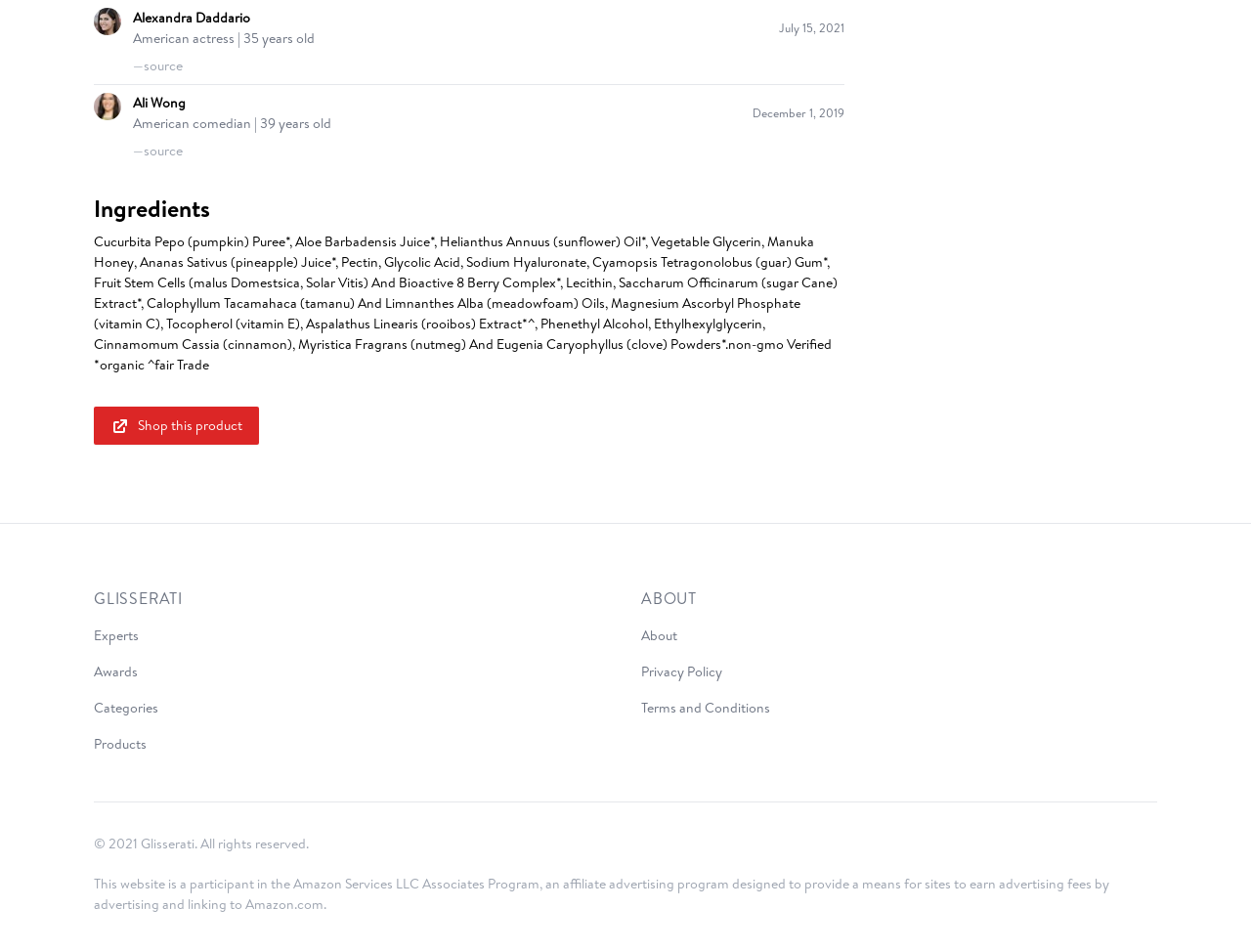Calculate the bounding box coordinates for the UI element based on the following description: "About". Ensure the coordinates are four float numbers between 0 and 1, i.e., [left, top, right, bottom].

[0.512, 0.657, 0.541, 0.678]